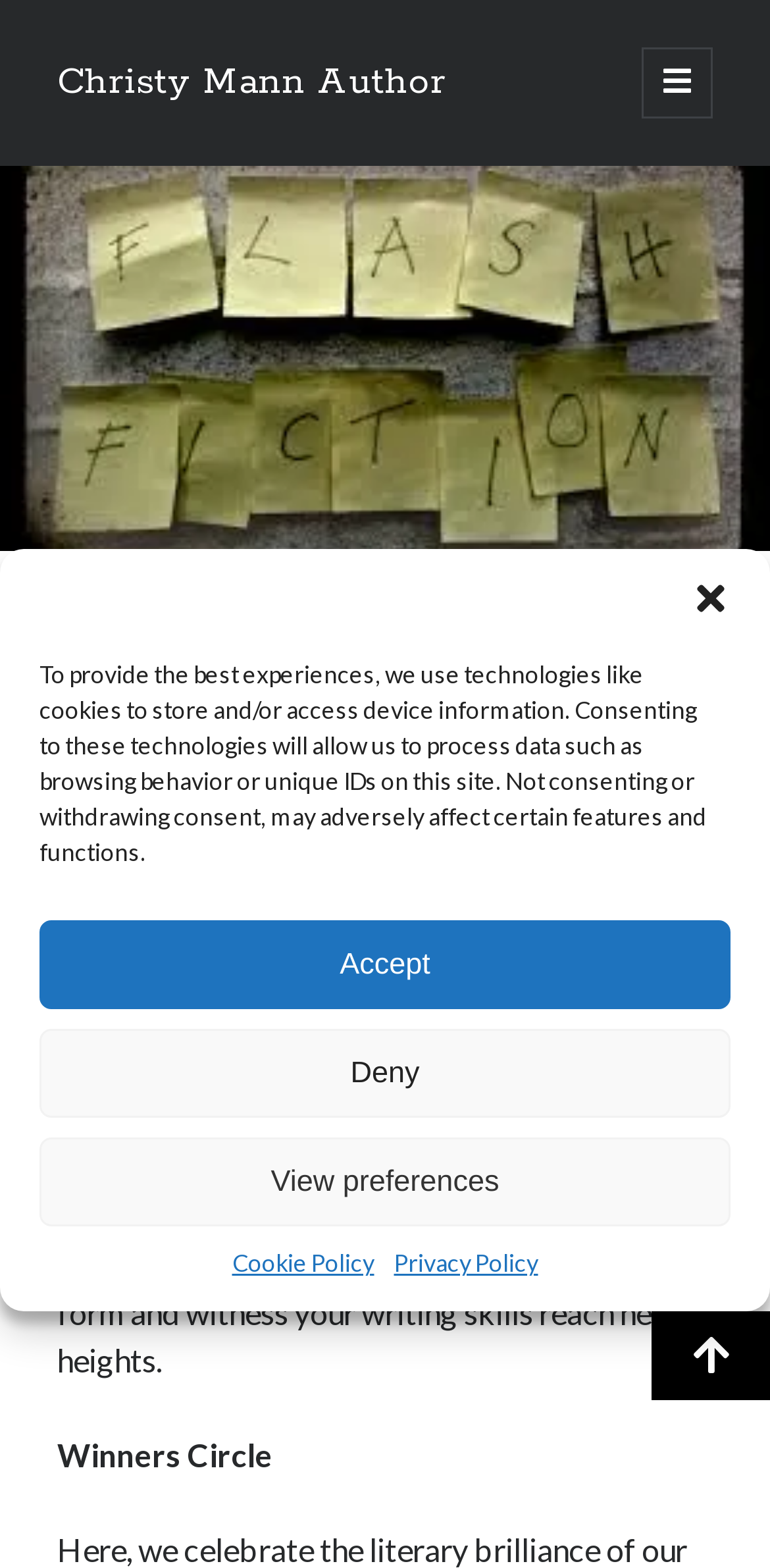Answer the following query concisely with a single word or phrase:
How many buttons are available in the primary menu?

1